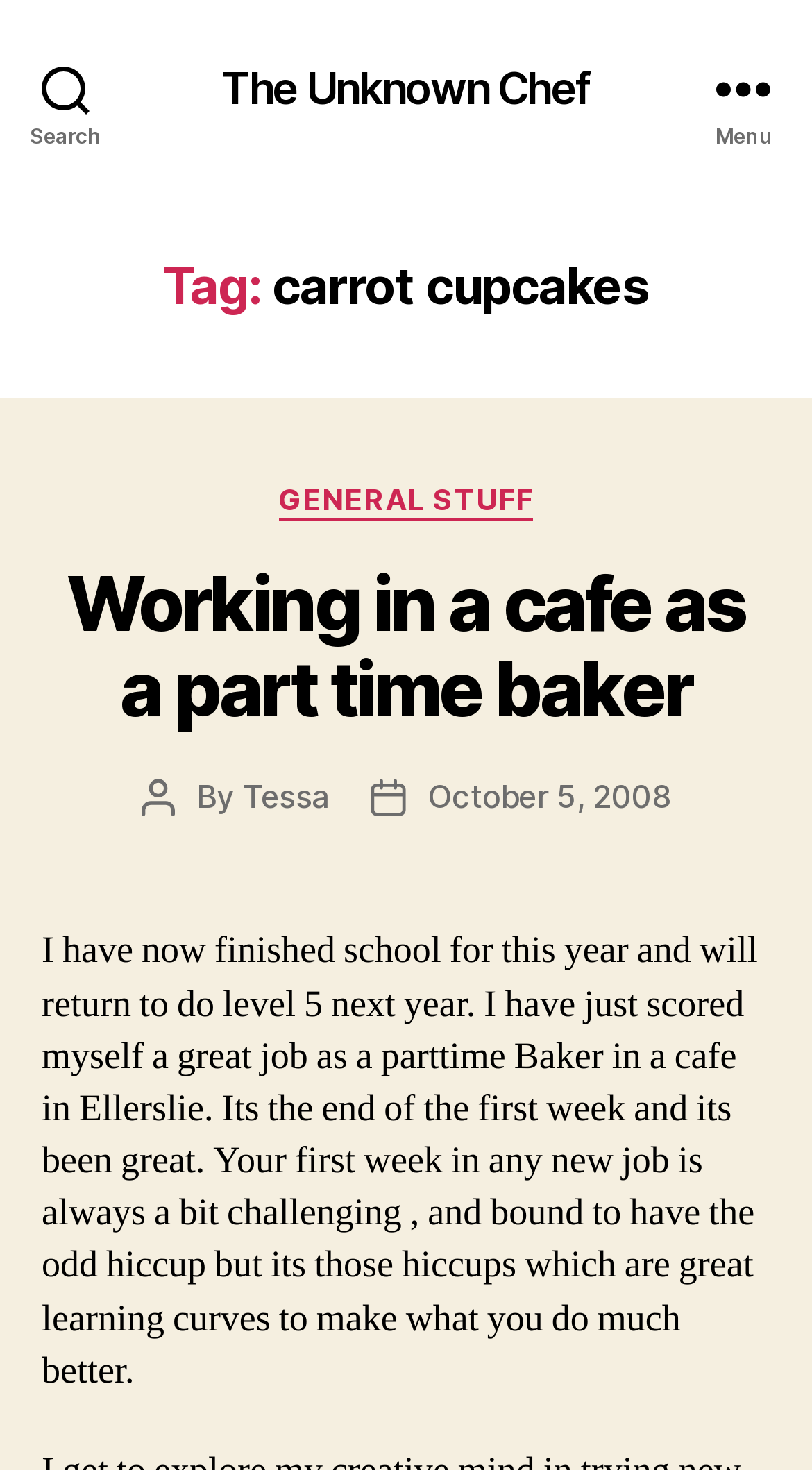Please find and provide the title of the webpage.

Tag: carrot cupcakes